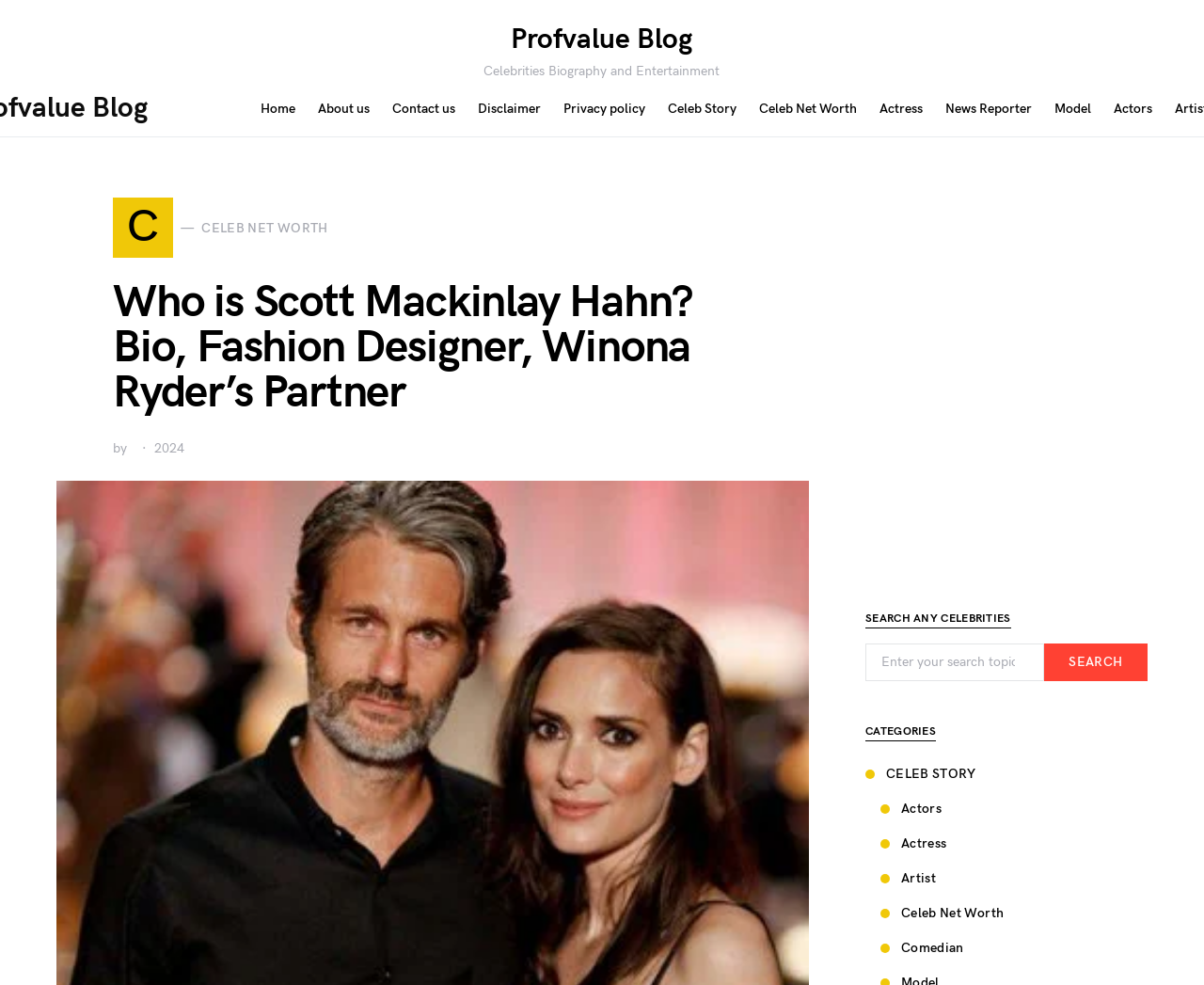Locate the bounding box coordinates of the clickable element to fulfill the following instruction: "Read about Plantar Fasciitis MD". Provide the coordinates as four float numbers between 0 and 1 in the format [left, top, right, bottom].

None